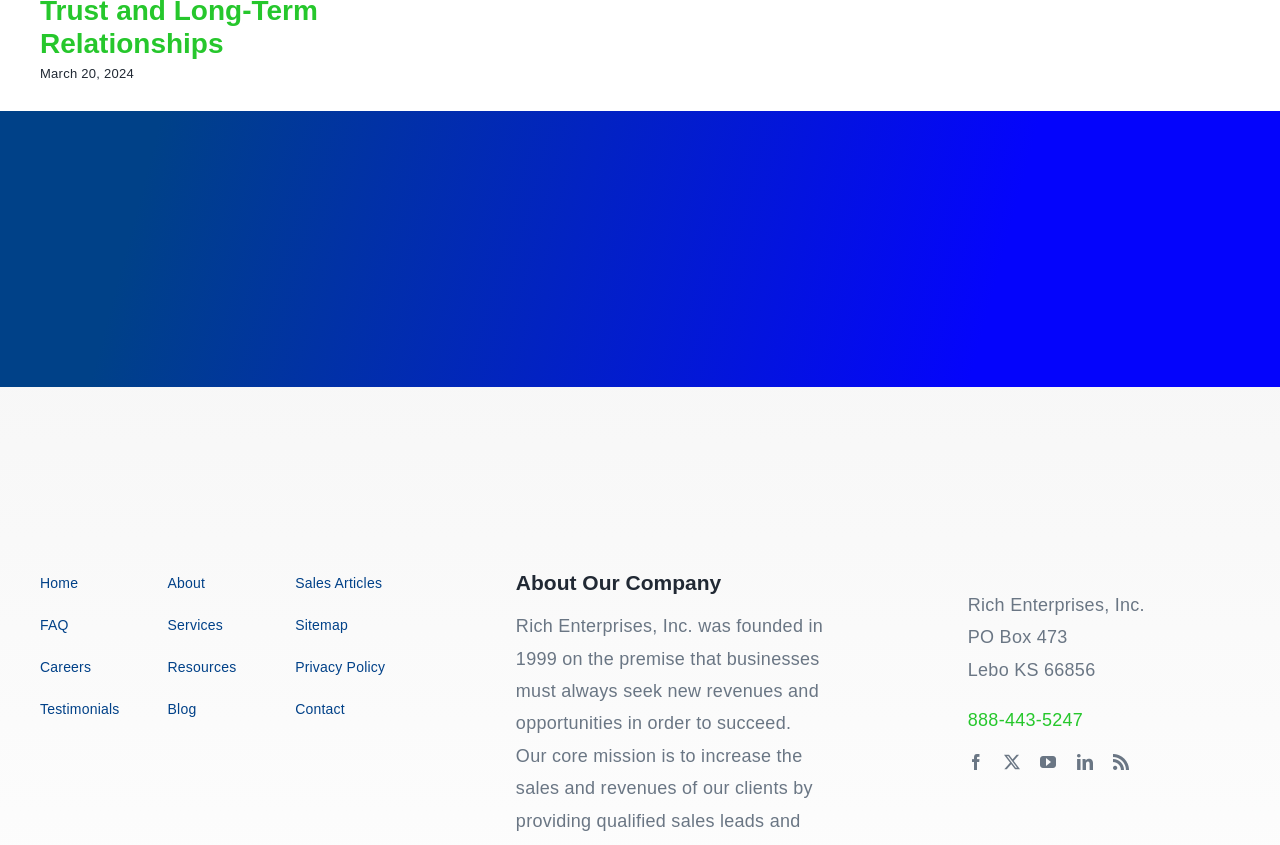What is the date displayed on the webpage? From the image, respond with a single word or brief phrase.

March 20, 2024